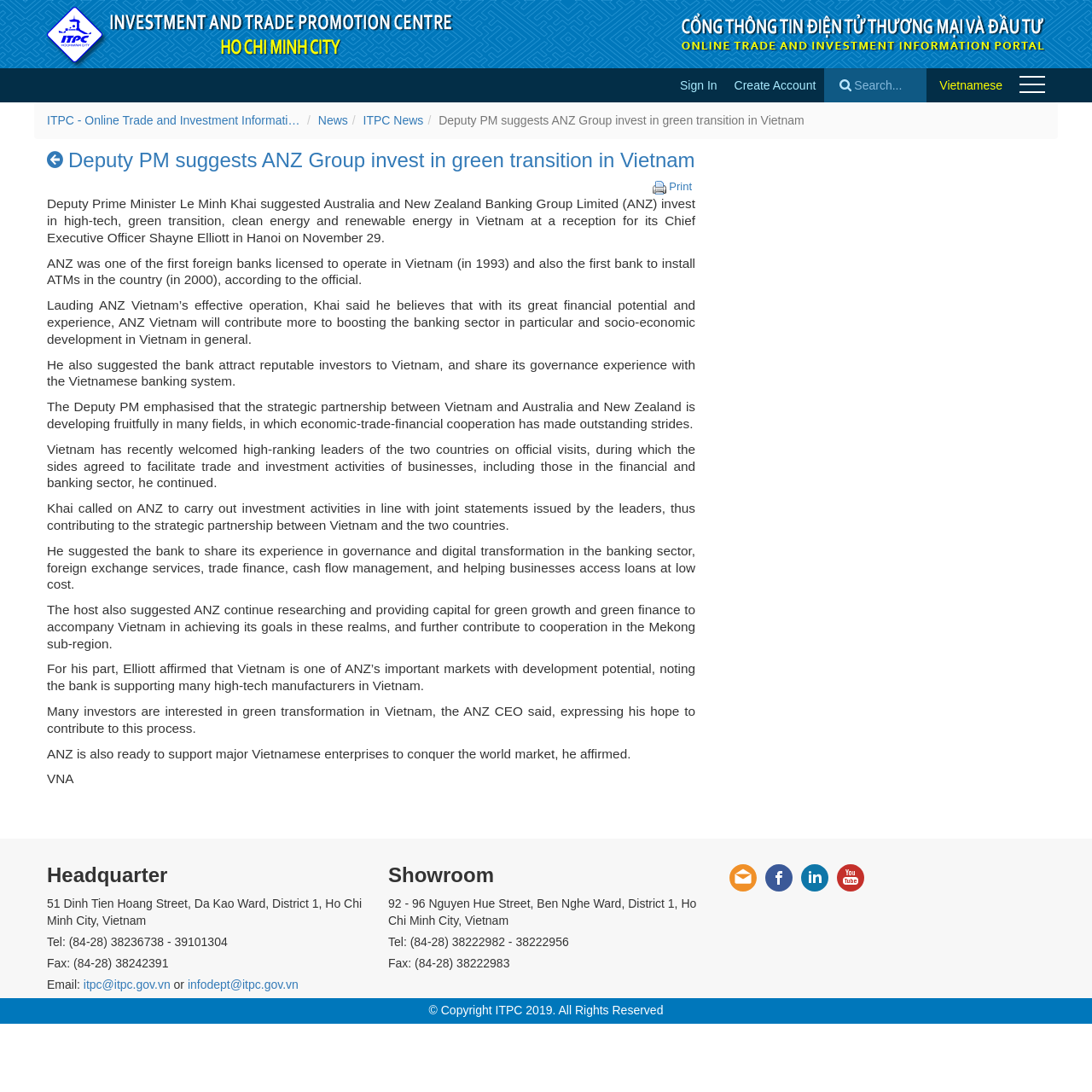What is the address of the ITPC Headquarter?
Based on the screenshot, provide a one-word or short-phrase response.

51 Dinh Tien Hoang Street